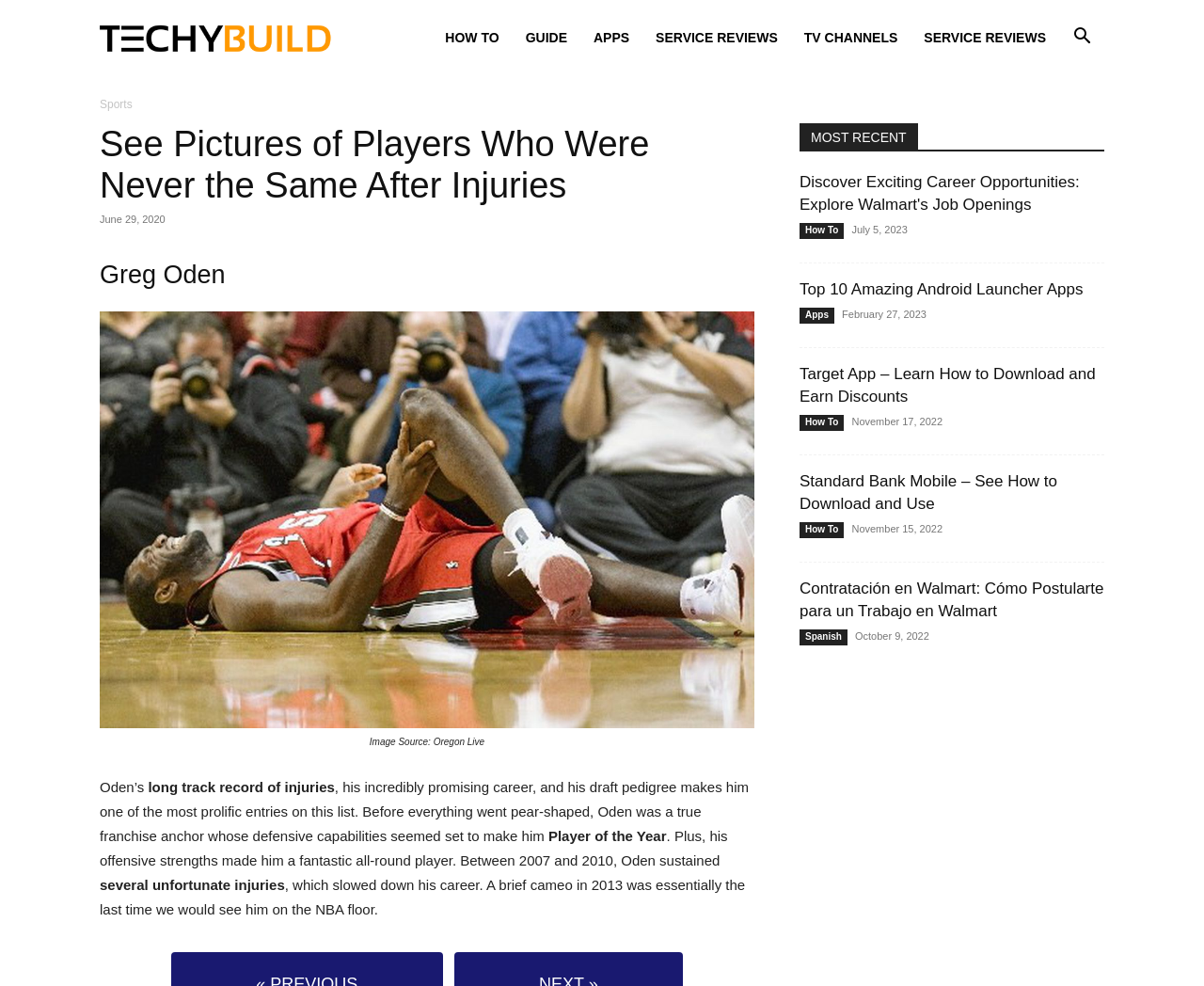Extract the bounding box coordinates for the HTML element that matches this description: "Copyright". The coordinates should be four float numbers between 0 and 1, i.e., [left, top, right, bottom].

None